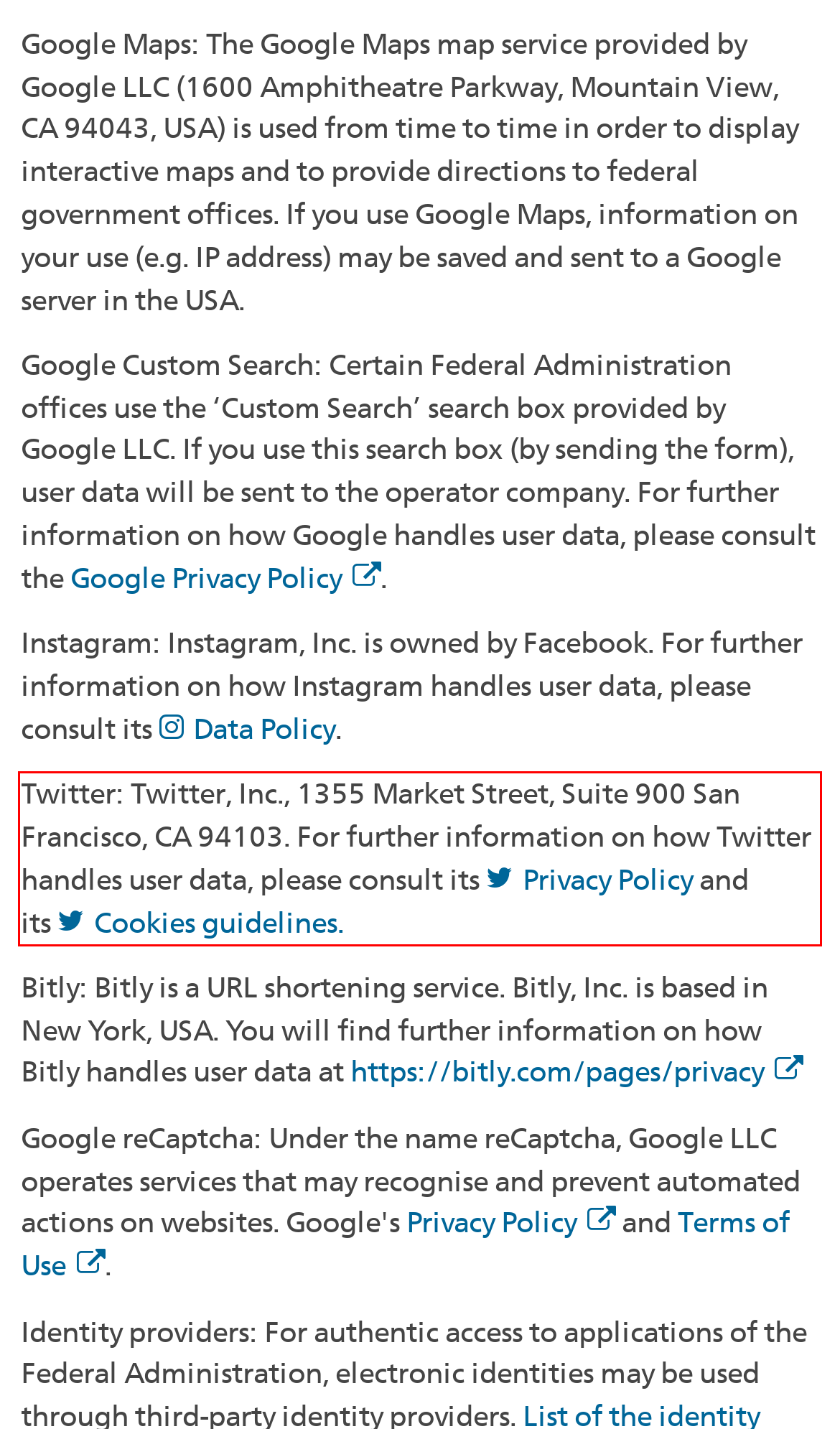There is a UI element on the webpage screenshot marked by a red bounding box. Extract and generate the text content from within this red box.

Twitter: Twitter, Inc., 1355 Market Street, Suite 900 San Francisco, CA 94103. For further information on how Twitter handles user data, please consult its Privacy Policy and its Cookies guidelines.